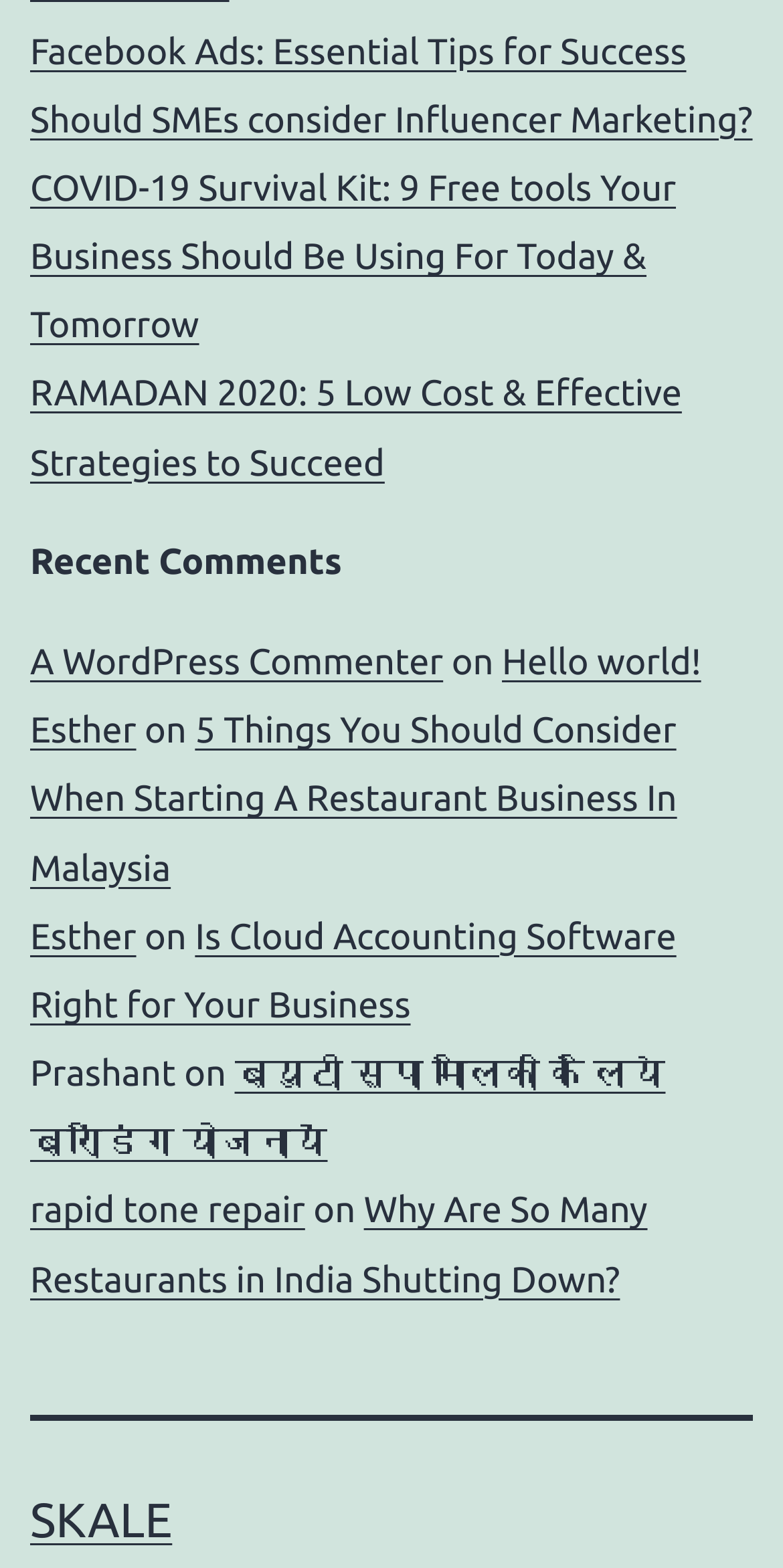Extract the bounding box coordinates of the UI element described: "rapid tone repair". Provide the coordinates in the format [left, top, right, bottom] with values ranging from 0 to 1.

[0.038, 0.76, 0.39, 0.785]